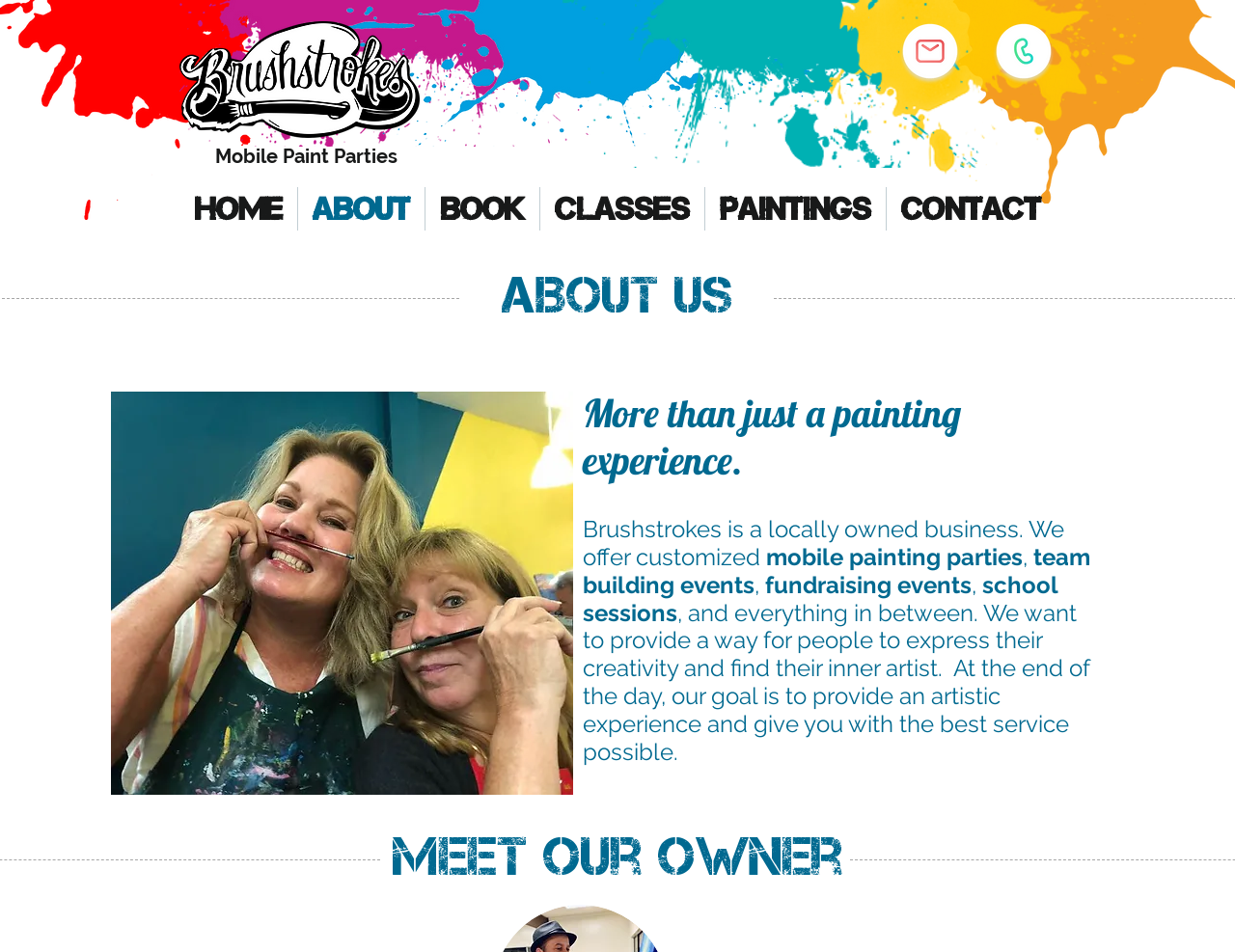Elaborate on the webpage's design and content in a detailed caption.

The webpage is about Brushstrokes, a locally owned business in Old Town Tustin, offering customized painting parties, team building events, fundraising events, school sessions, and more. 

At the top, there is a navigation menu with links to HOME, ABOUT, BOOK, CLASSES, PAINTINGS, and CONTACT. Below the navigation menu, there are two small images on the right side. On the left side, there is a logo image. 

The main content starts with a heading "Mobile Paint Parties" and a link with the same text. Below this, there is a section about the business, which includes a heading "ABOUT Us" and an image on the left side. The text describes the business, mentioning its customized services and goals. 

Further down, there is a heading "Meet Our Owner" with no accompanying text or images. Throughout the page, there are no buttons or forms, but there are several links and images.